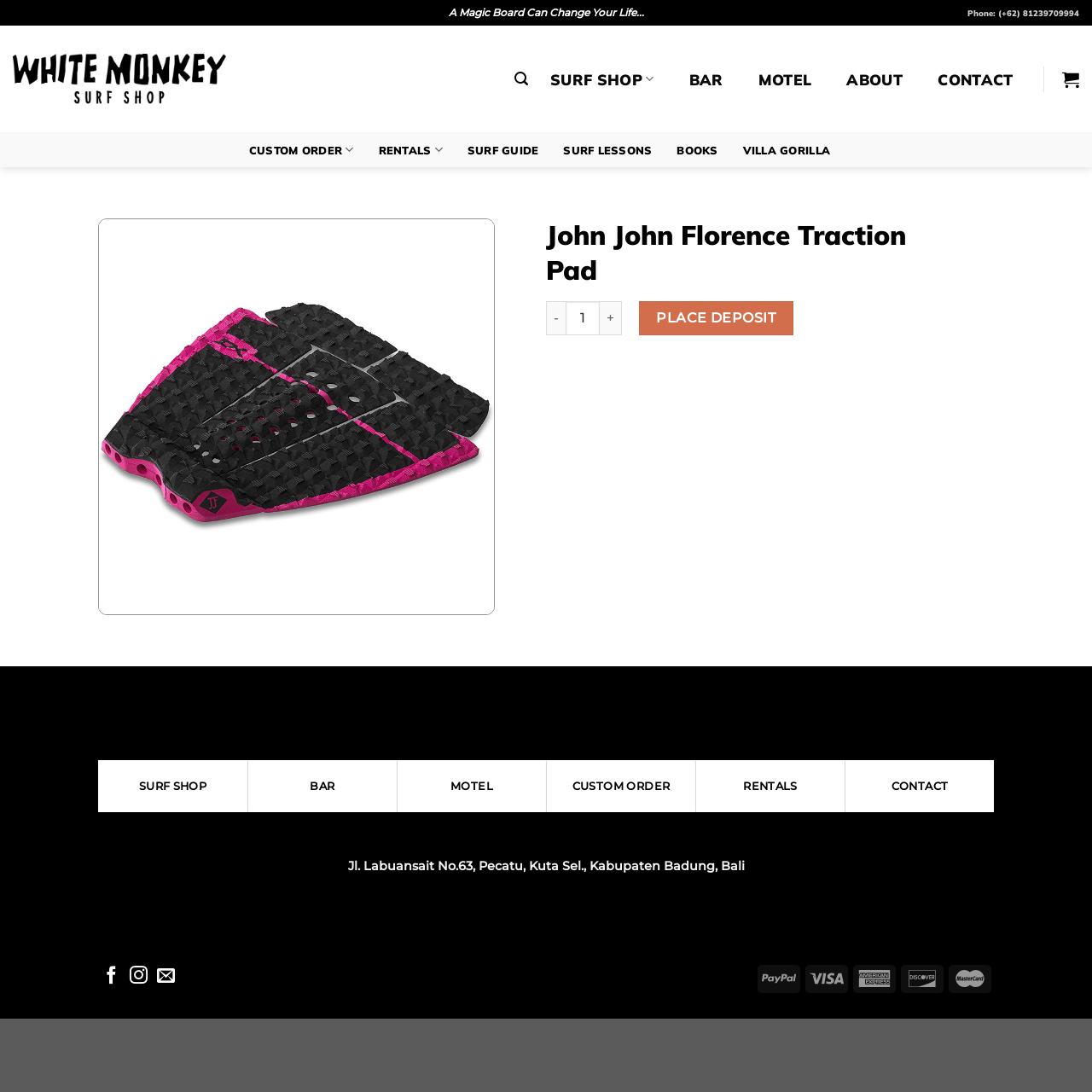What is the phone number of the surf shop? From the image, respond with a single word or brief phrase.

(+62) 81239709994